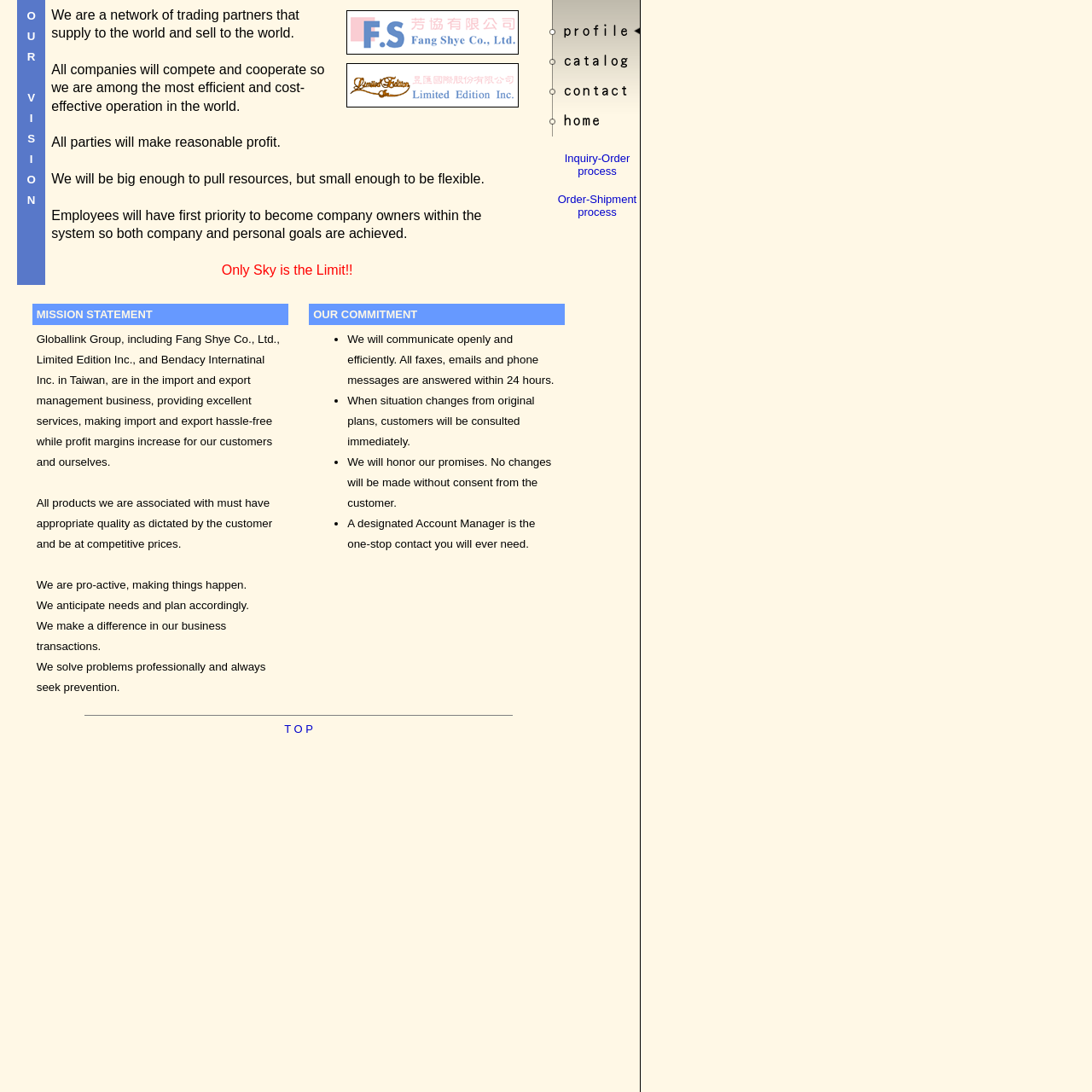Determine the bounding box coordinates of the UI element described by: "Order-Shipment process".

[0.511, 0.177, 0.583, 0.2]